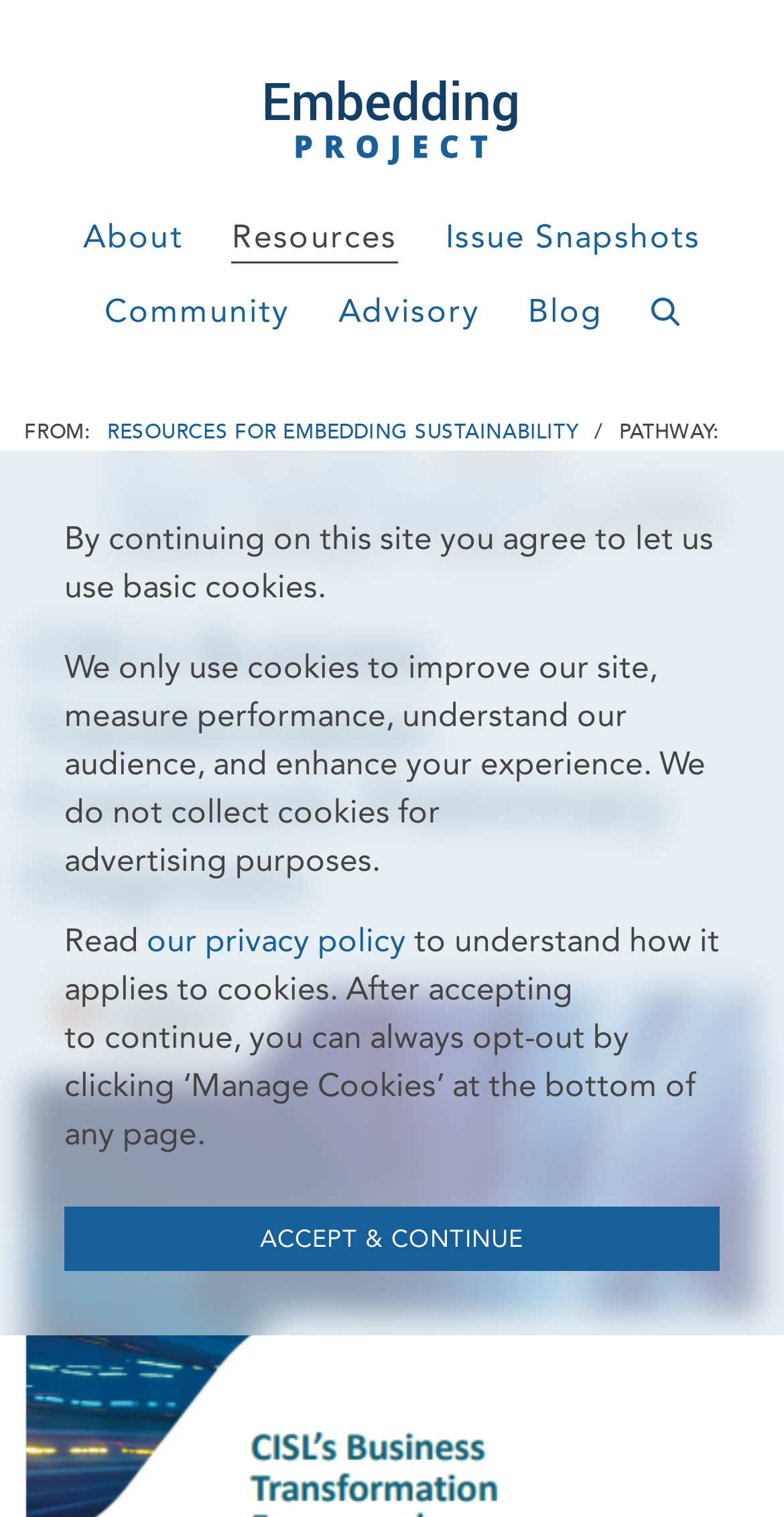Please identify the bounding box coordinates of the element's region that needs to be clicked to fulfill the following instruction: "Go to About page". The bounding box coordinates should consist of four float numbers between 0 and 1, i.e., [left, top, right, bottom].

[0.106, 0.141, 0.234, 0.174]